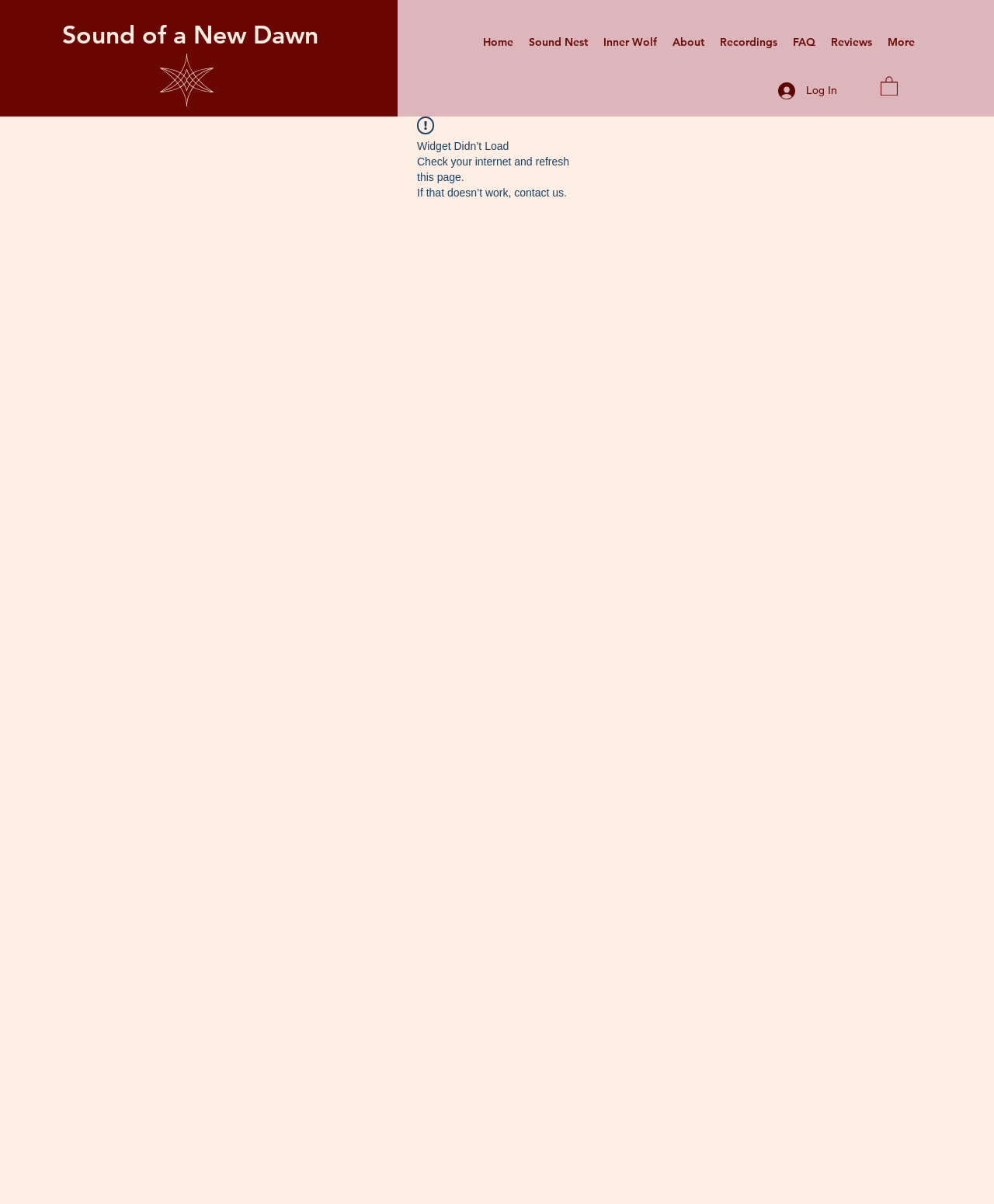How many images are on the page?
Based on the image, please offer an in-depth response to the question.

I counted the number of image elements on the page, which are the image of a person on the 'Log In' button, the image on the other button, and the exclamation mark icon, making a total of 3 images.